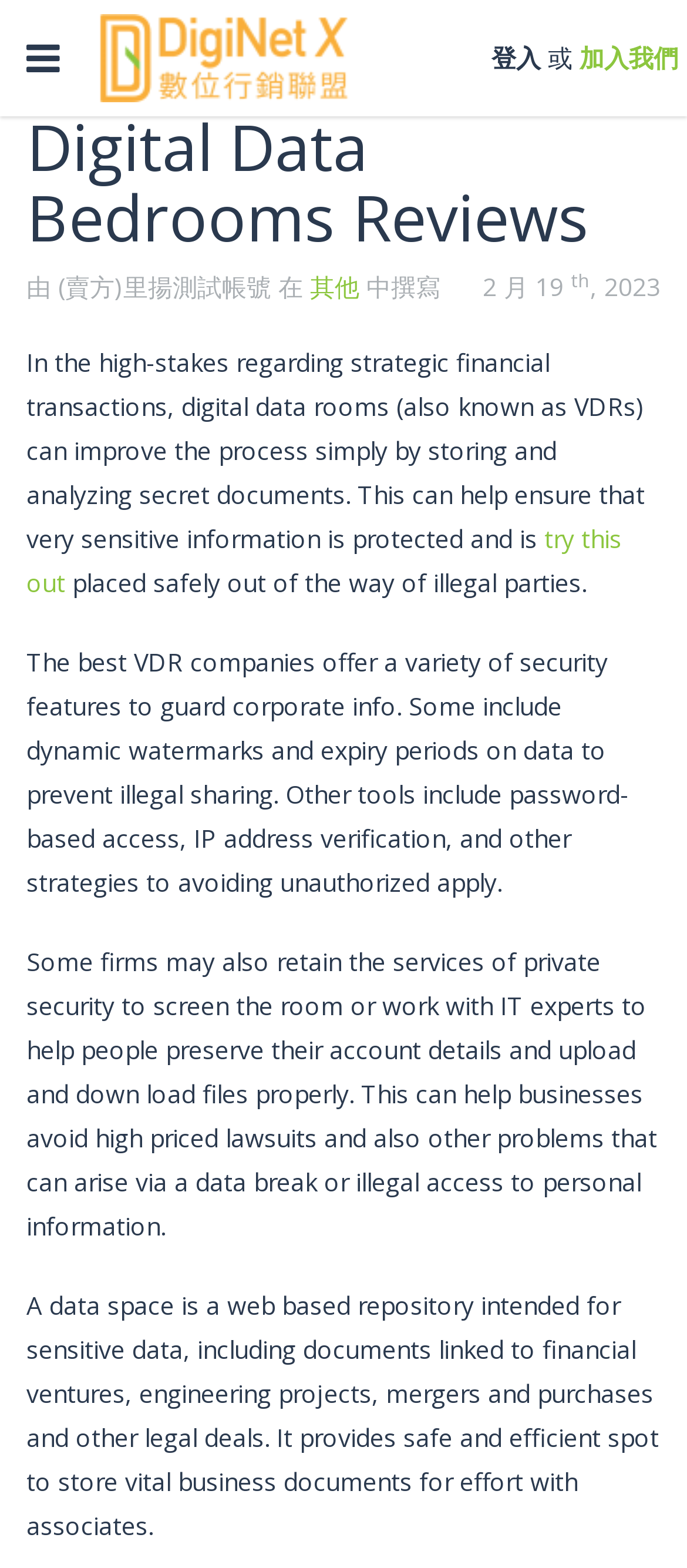When was the review written?
Using the image, elaborate on the answer with as much detail as possible.

The review was written on February 19, 2023, as specified on the webpage, which provides a timestamp for the review.